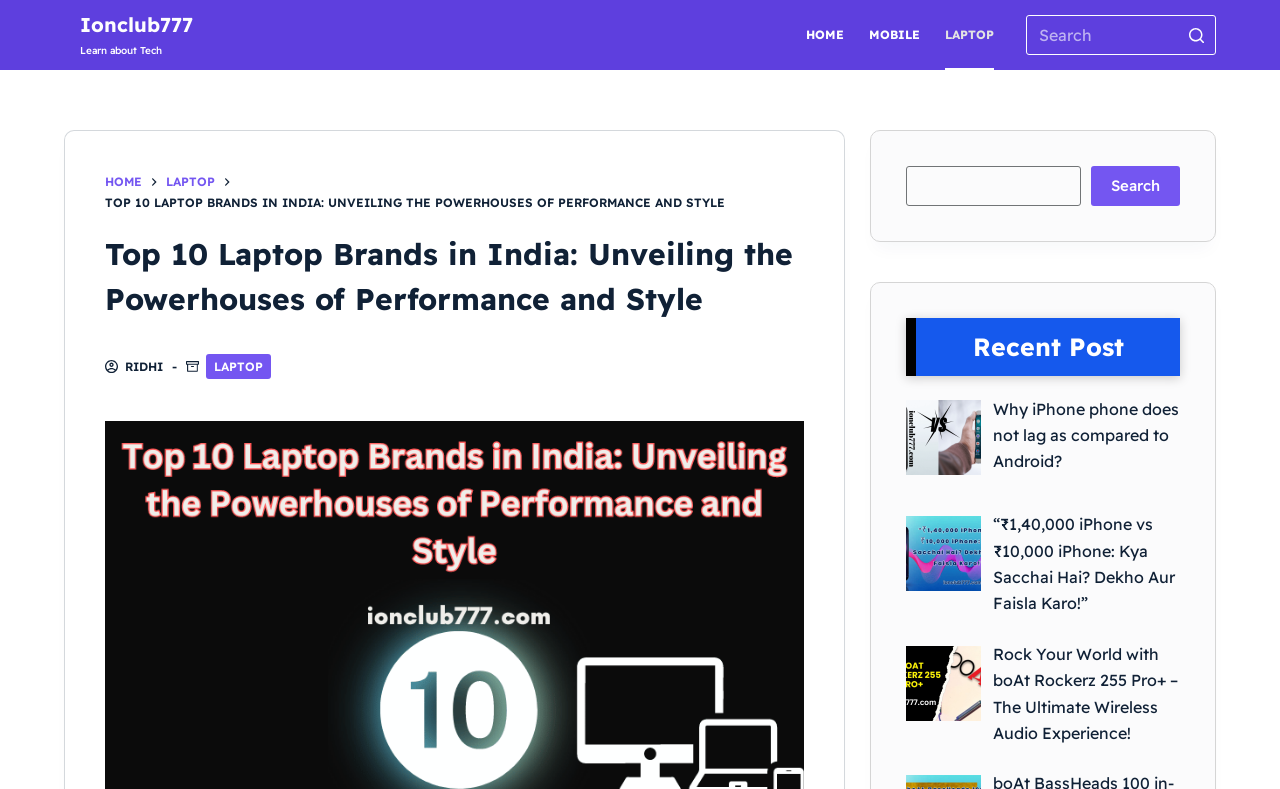Please find the bounding box coordinates of the section that needs to be clicked to achieve this instruction: "Learn about tech".

[0.062, 0.056, 0.127, 0.073]